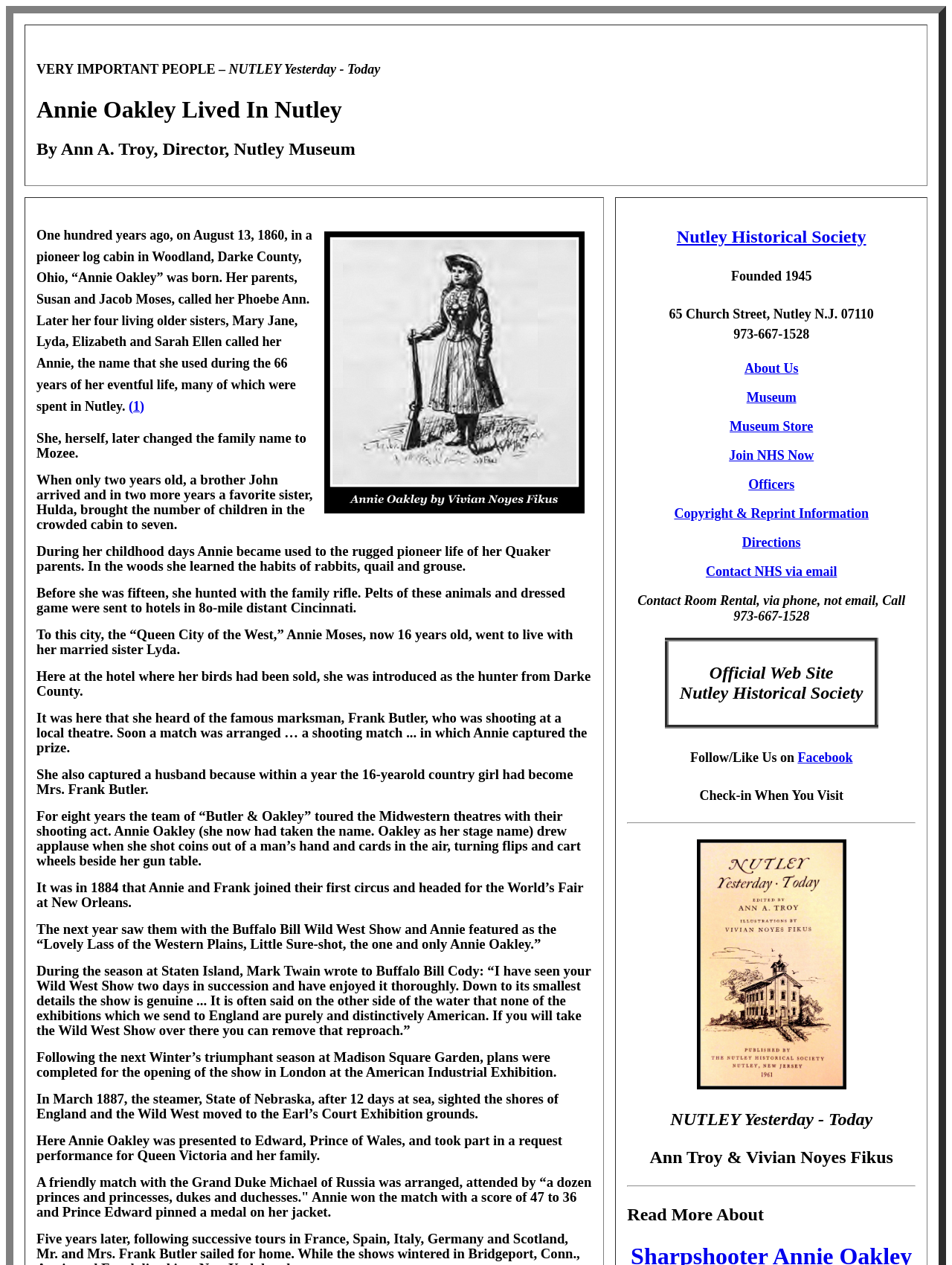Can you identify and provide the main heading of the webpage?

VERY IMPORTANT PEOPLE – NUTLEY Yesterday - Today